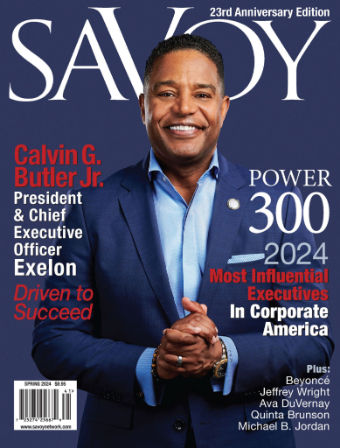Respond to the following question using a concise word or phrase: 
What is the theme of the 23rd Anniversary Edition?

Ambition and accomplishment